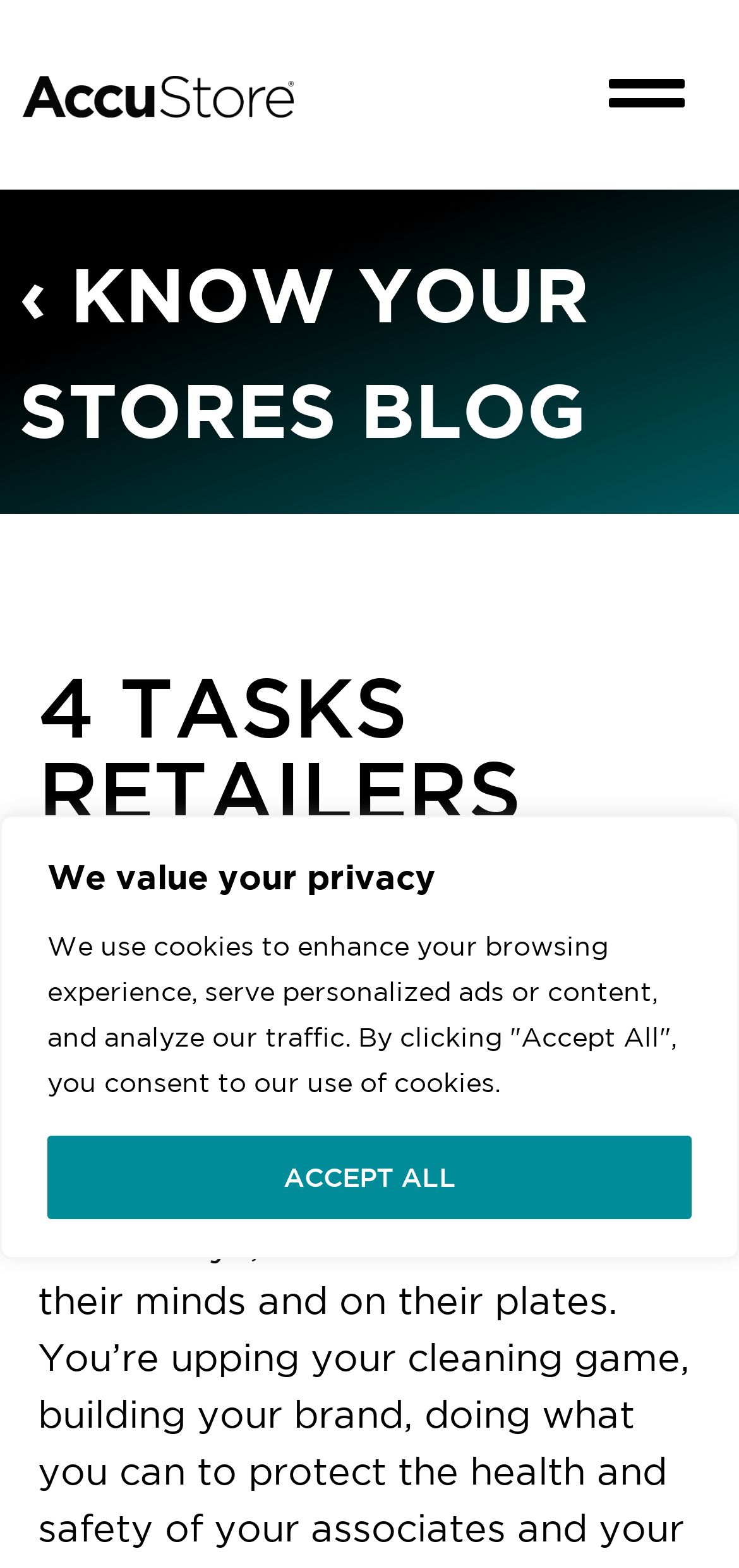What is the logo on the top left?
Please answer using one word or phrase, based on the screenshot.

AccuStore Logo Black